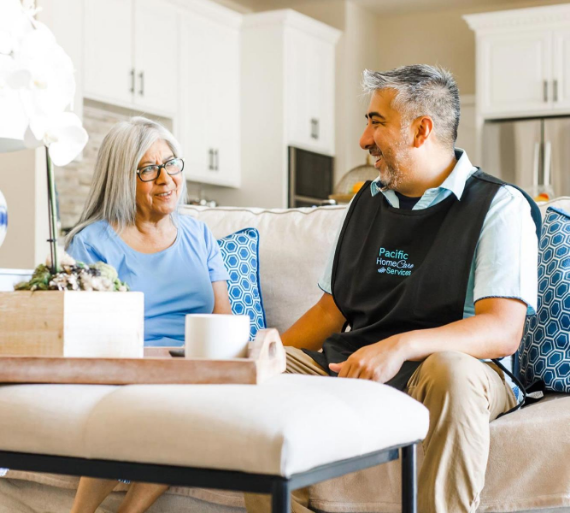Using details from the image, please answer the following question comprehensively:
What is on the wooden tray?

The wooden tray in the scene features a decorative item and a mug, which suggests a casual yet comforting atmosphere in the living room.